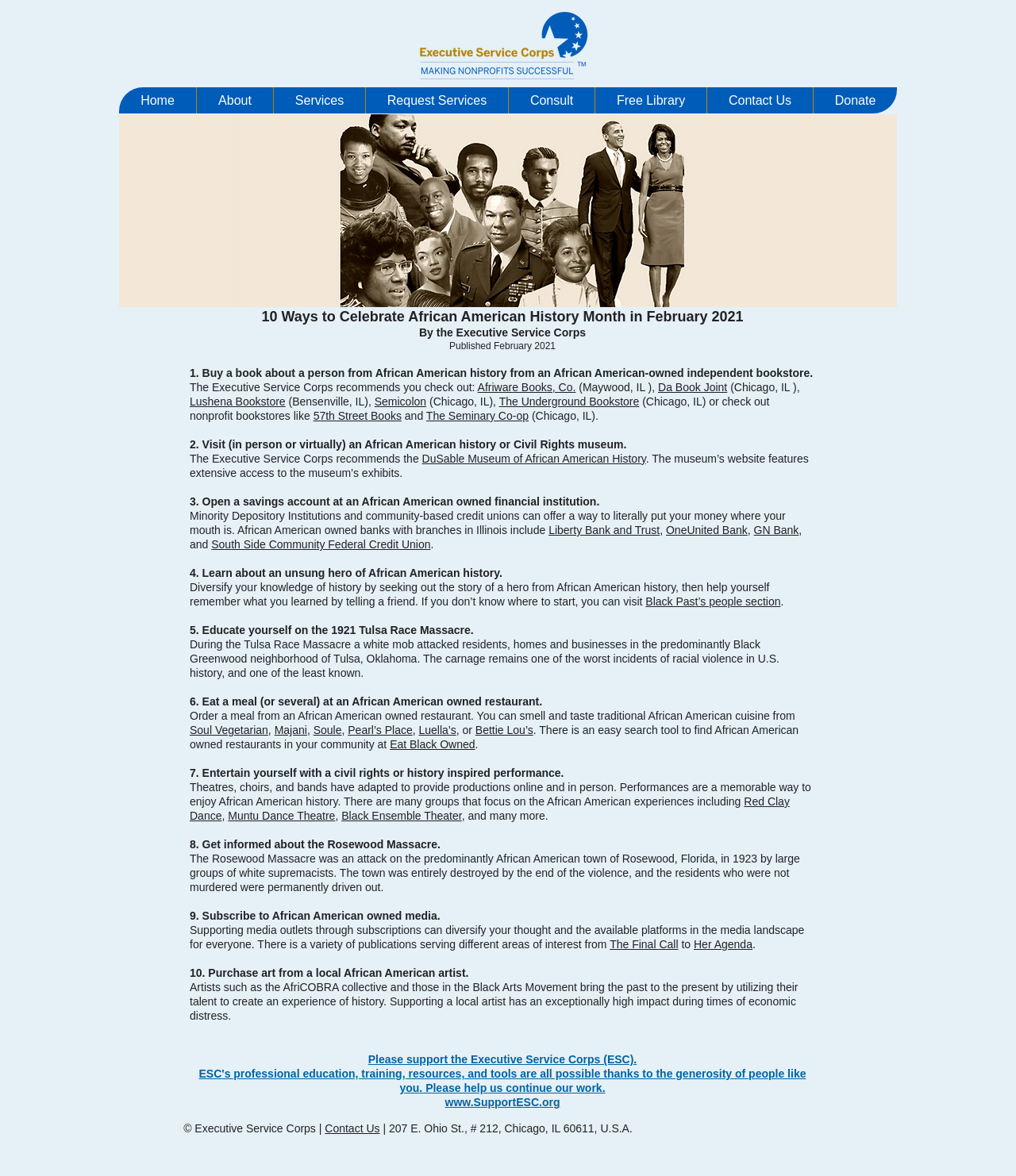Provide the bounding box coordinates for the area that should be clicked to complete the instruction: "Click the Atrium Logo".

None